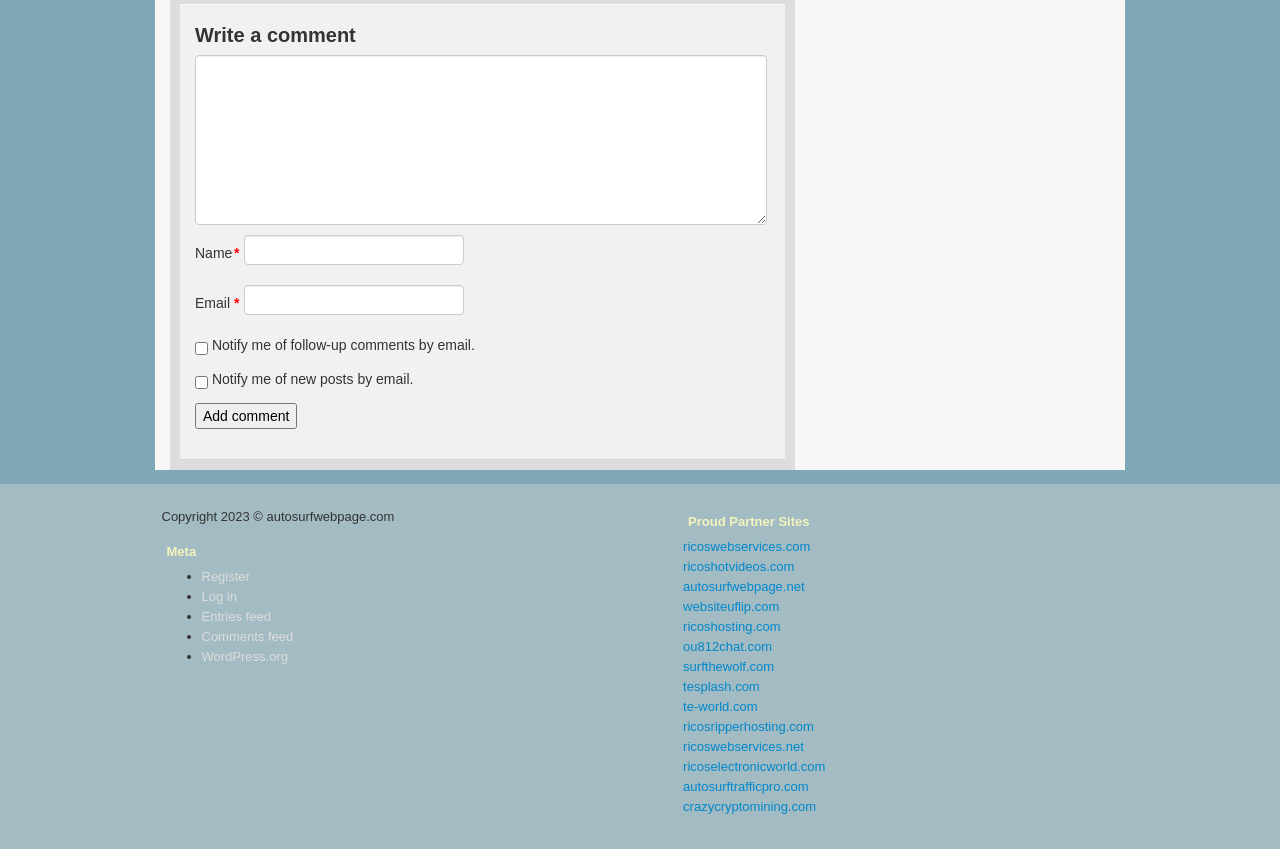Respond with a single word or phrase for the following question: 
What is the purpose of the textbox with the label 'Name'?

Enter name